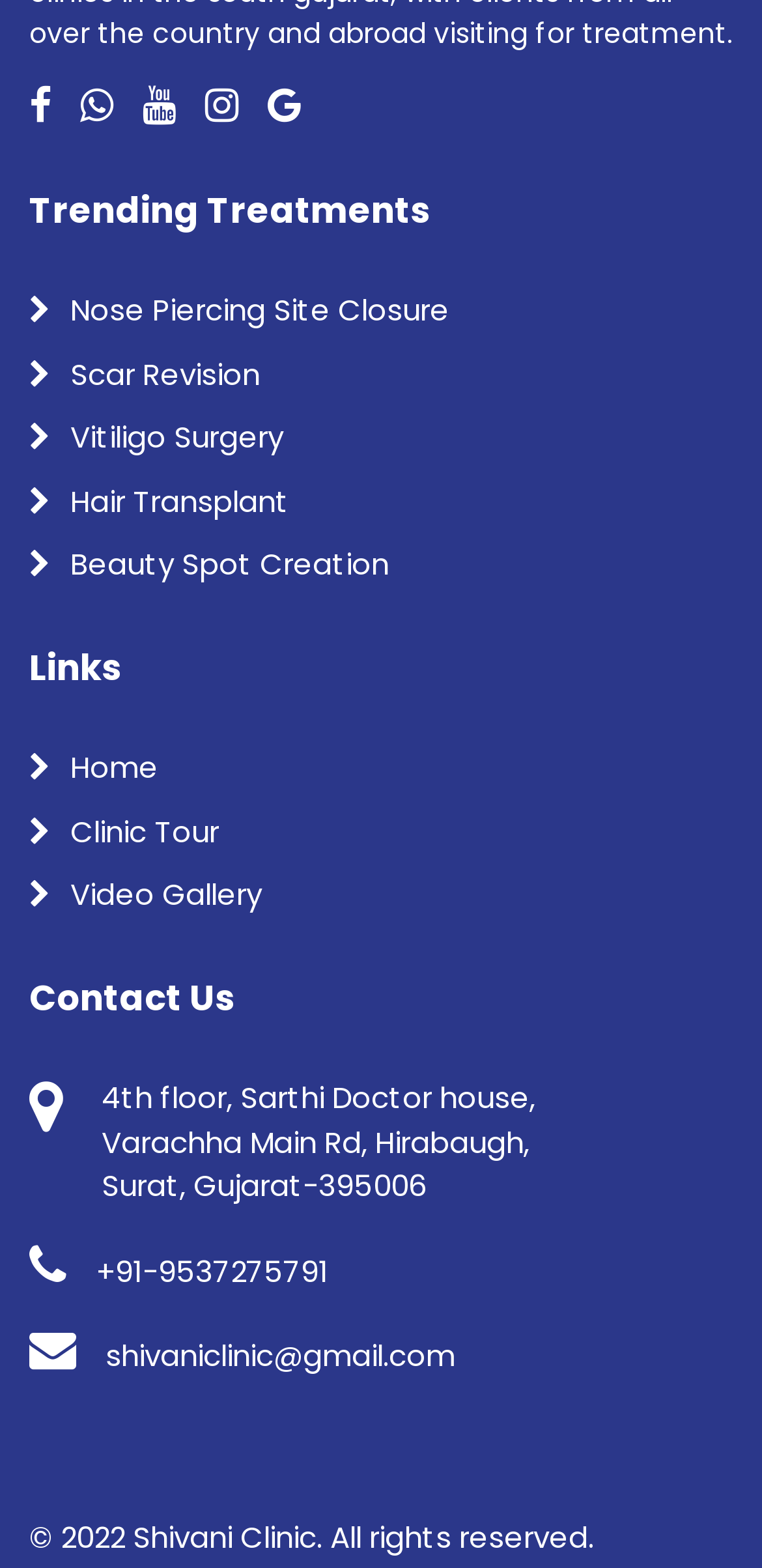Pinpoint the bounding box coordinates of the clickable element needed to complete the instruction: "Visit the Clinic Tour page". The coordinates should be provided as four float numbers between 0 and 1: [left, top, right, bottom].

[0.038, 0.517, 0.287, 0.543]